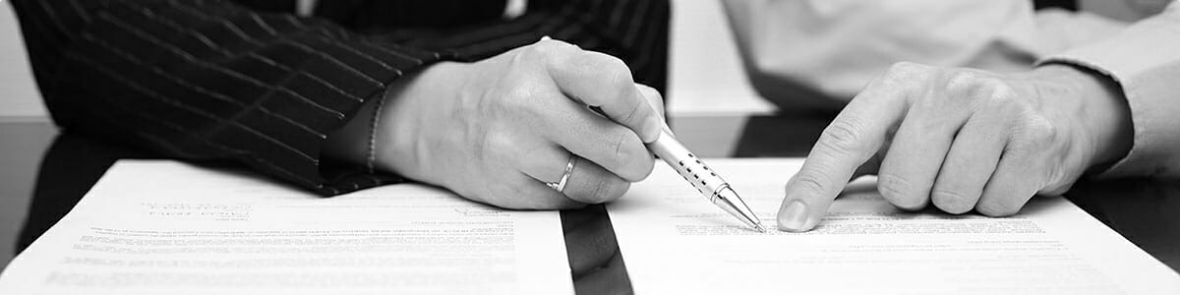What is the other individual pointing to?
Please provide a comprehensive answer based on the details in the screenshot.

In the image, one of the individuals is pointing to a specific section of the documents, highlighting important information. This gesture indicates that they are drawing attention to a particular aspect of the legal documents, which is crucial for their discussion.